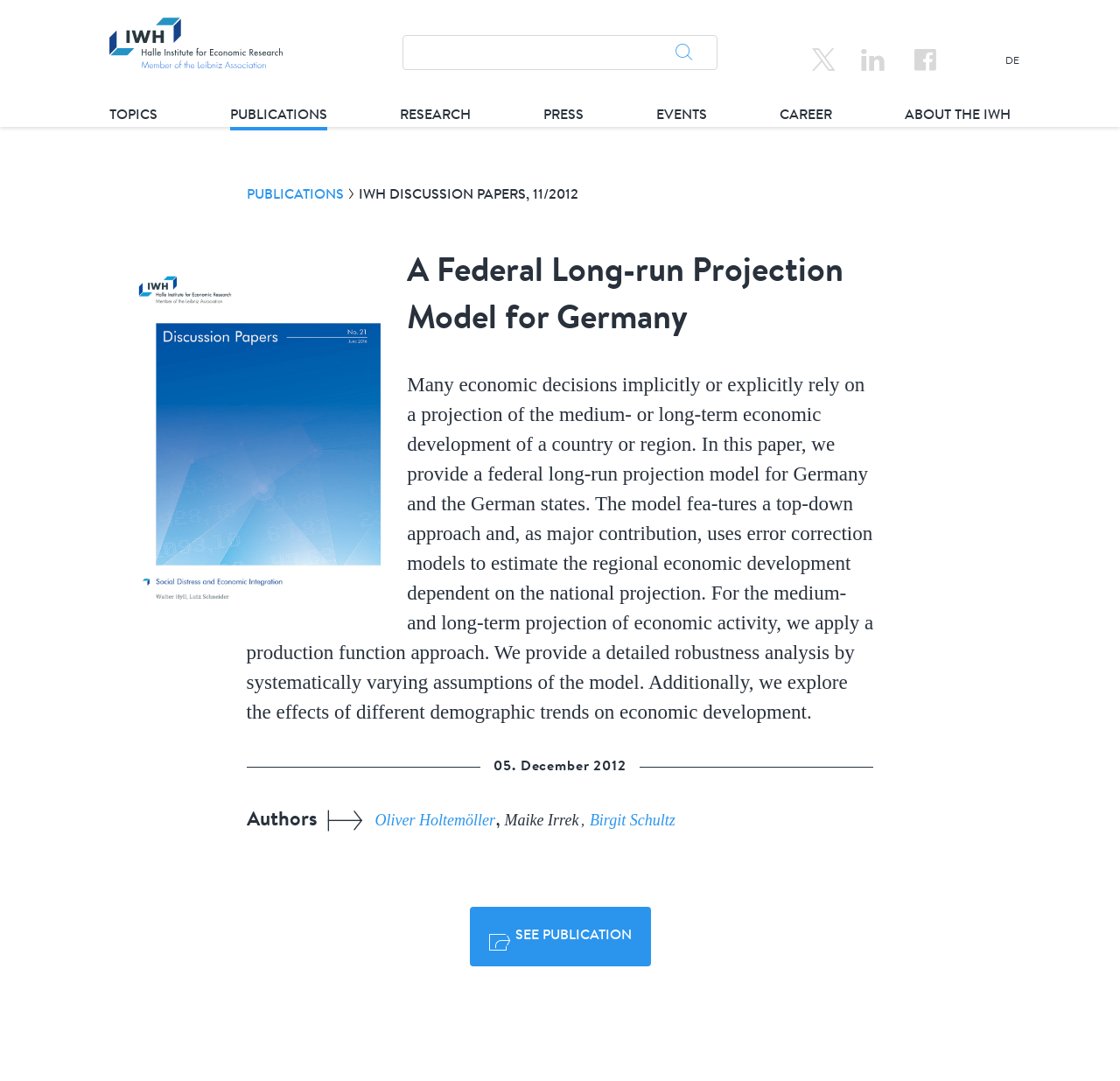What is the date of this publication?
Provide a detailed and extensive answer to the question.

The date of the publication can be found below the title, where it is written as '05. December 2012'.